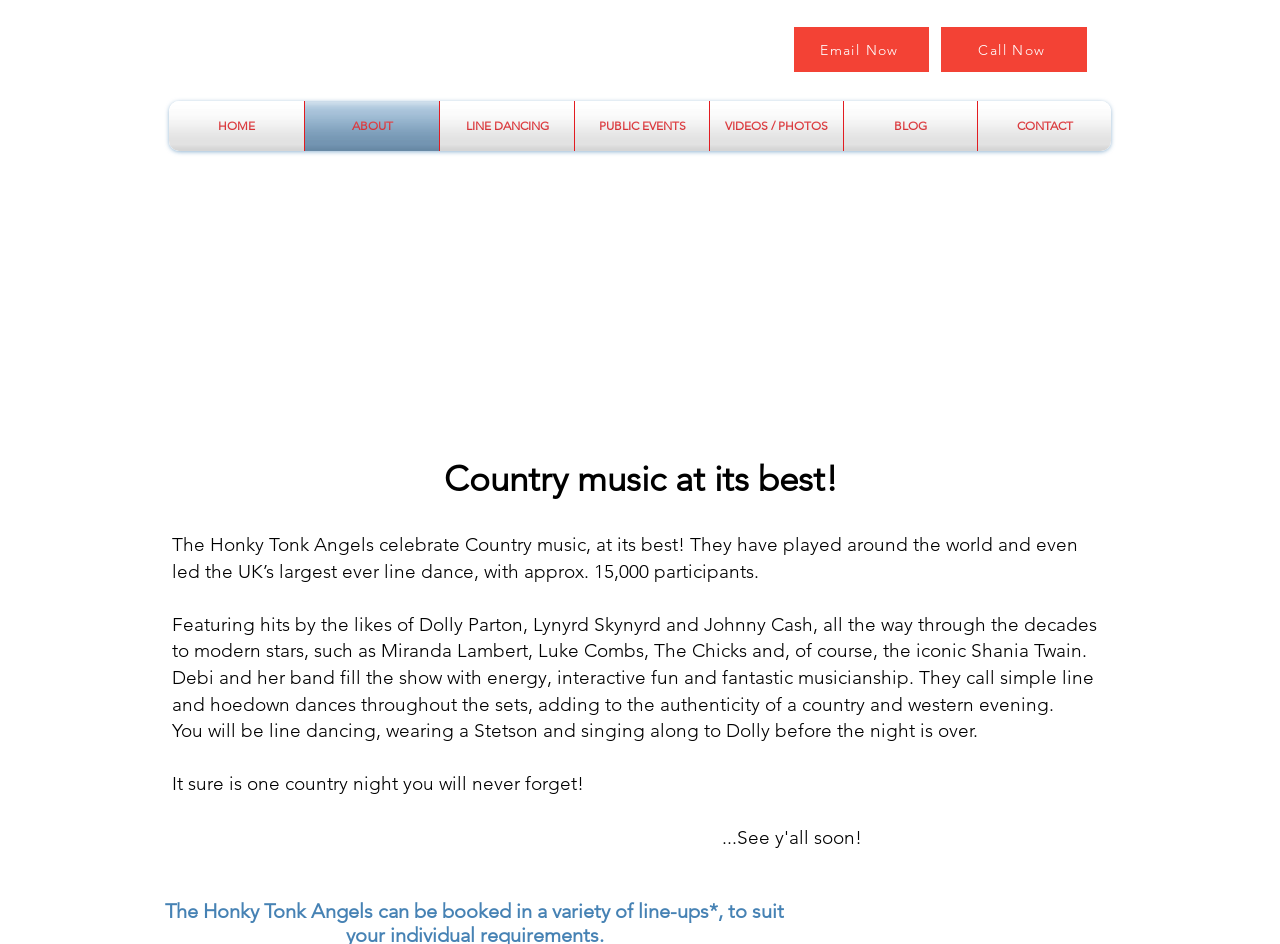What type of music does the Honky Tonk Angels celebrate?
Answer the question with just one word or phrase using the image.

Country music